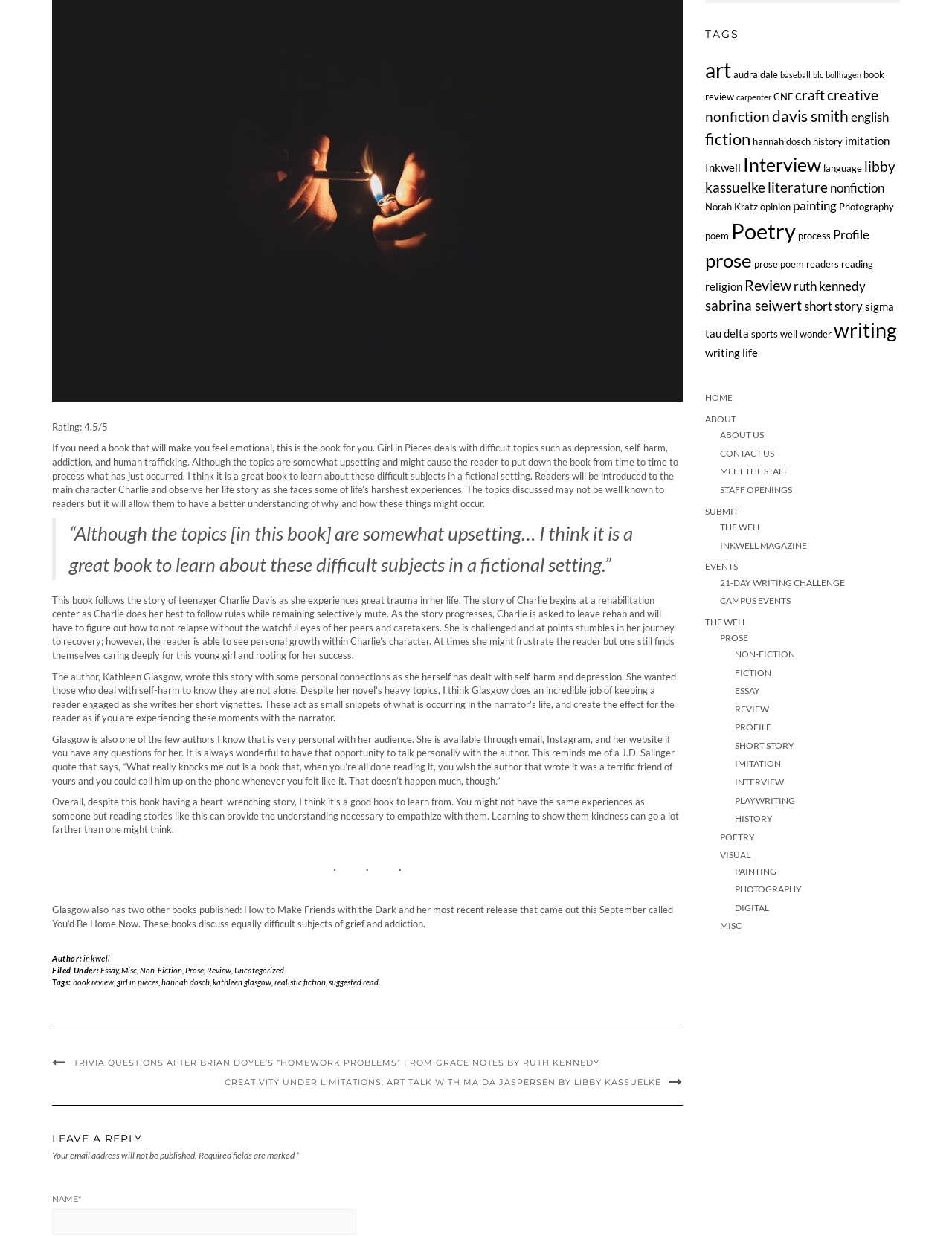Please find the bounding box for the following UI element description. Provide the coordinates in (top-left x, top-left y, bottom-right x, bottom-right y) format, with values between 0 and 1: audra dale

[0.77, 0.055, 0.817, 0.065]